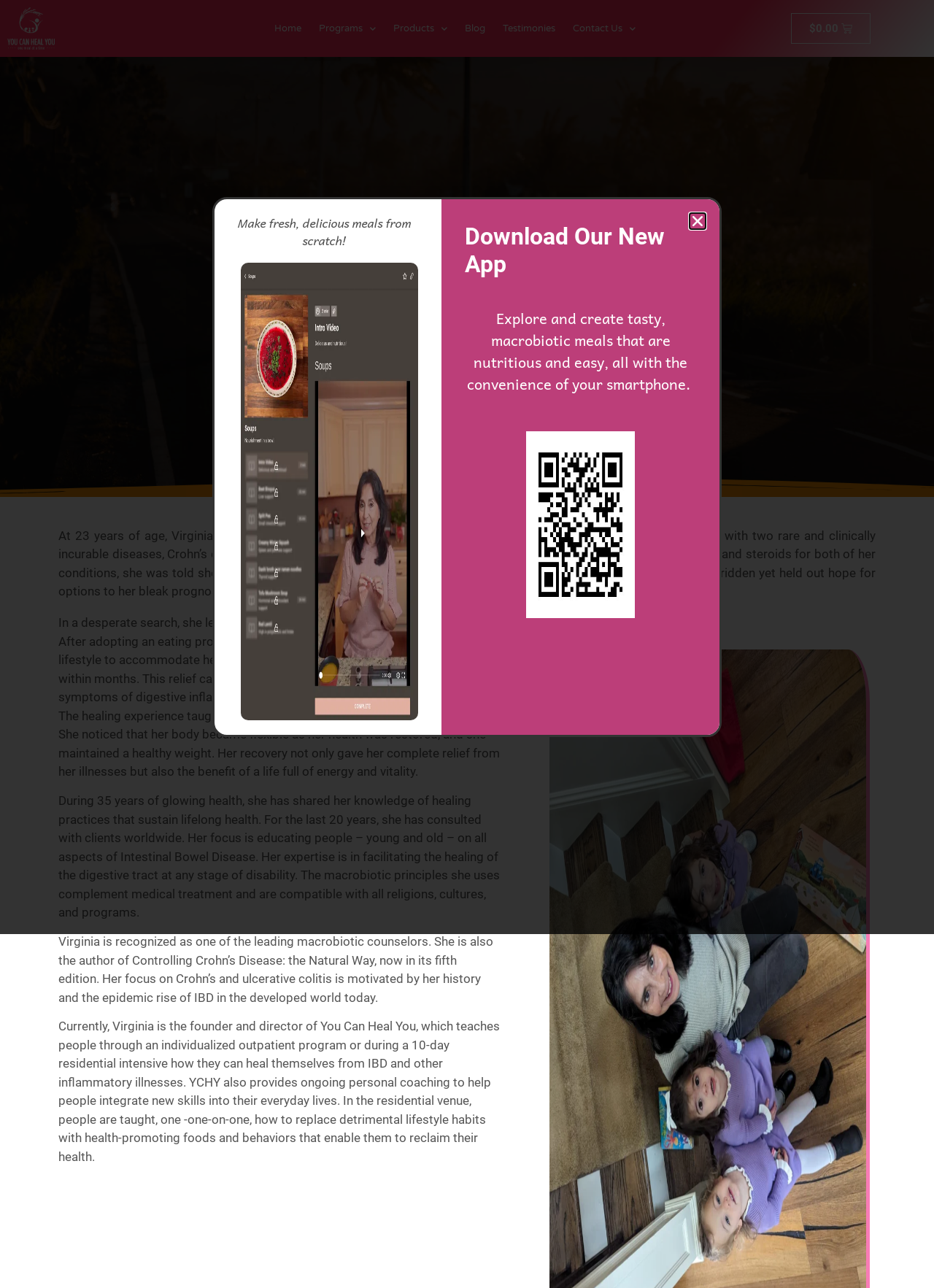What is Virginia's profession?
Using the information presented in the image, please offer a detailed response to the question.

Based on the webpage content, Virginia is recognized as one of the leading macrobiotic counselors, and she is also the author of a book and the founder and director of You Can Heal You, which teaches people how to heal themselves from IBD and other inflammatory illnesses.